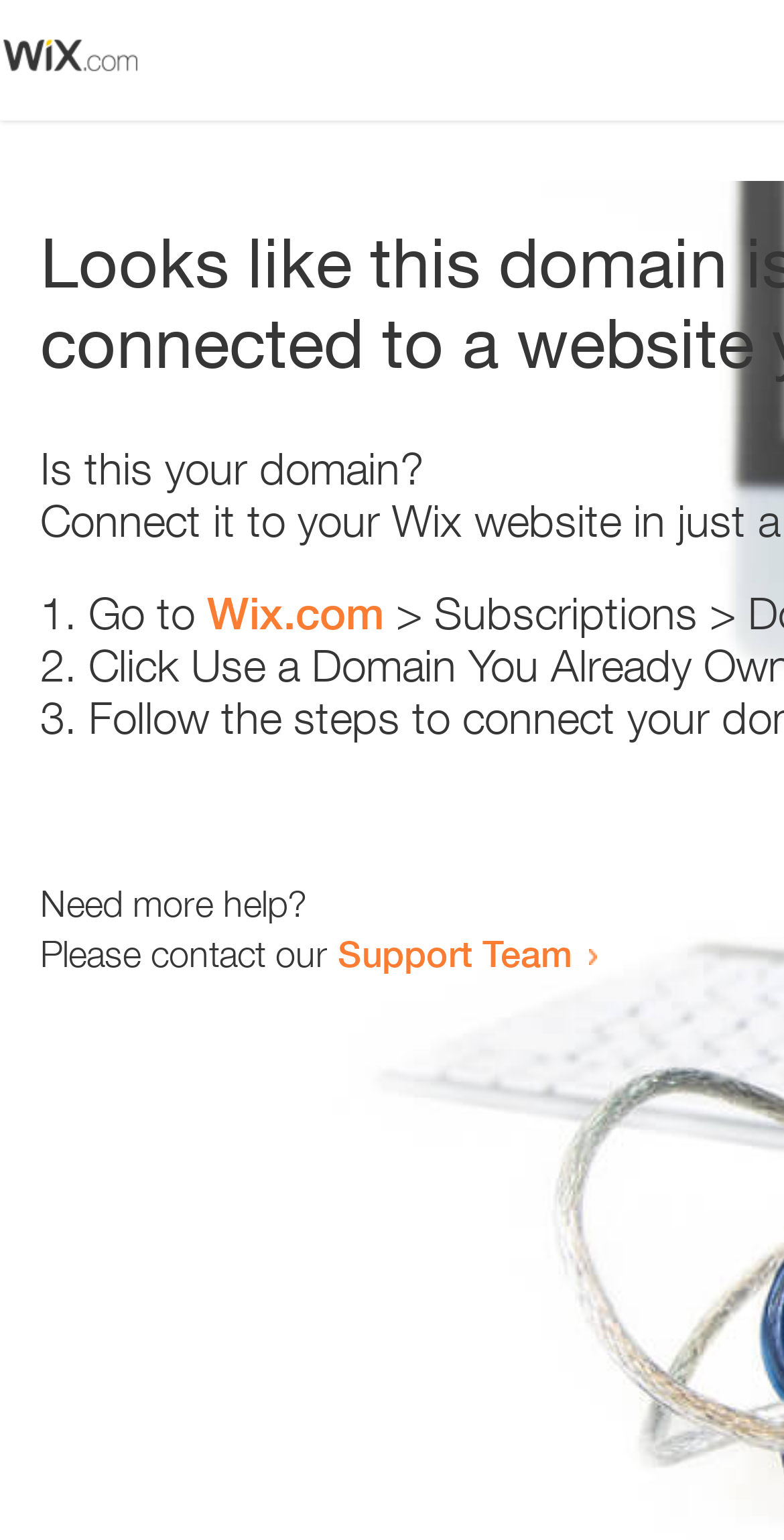Extract the primary heading text from the webpage.

Looks like this domain isn't
connected to a website yet